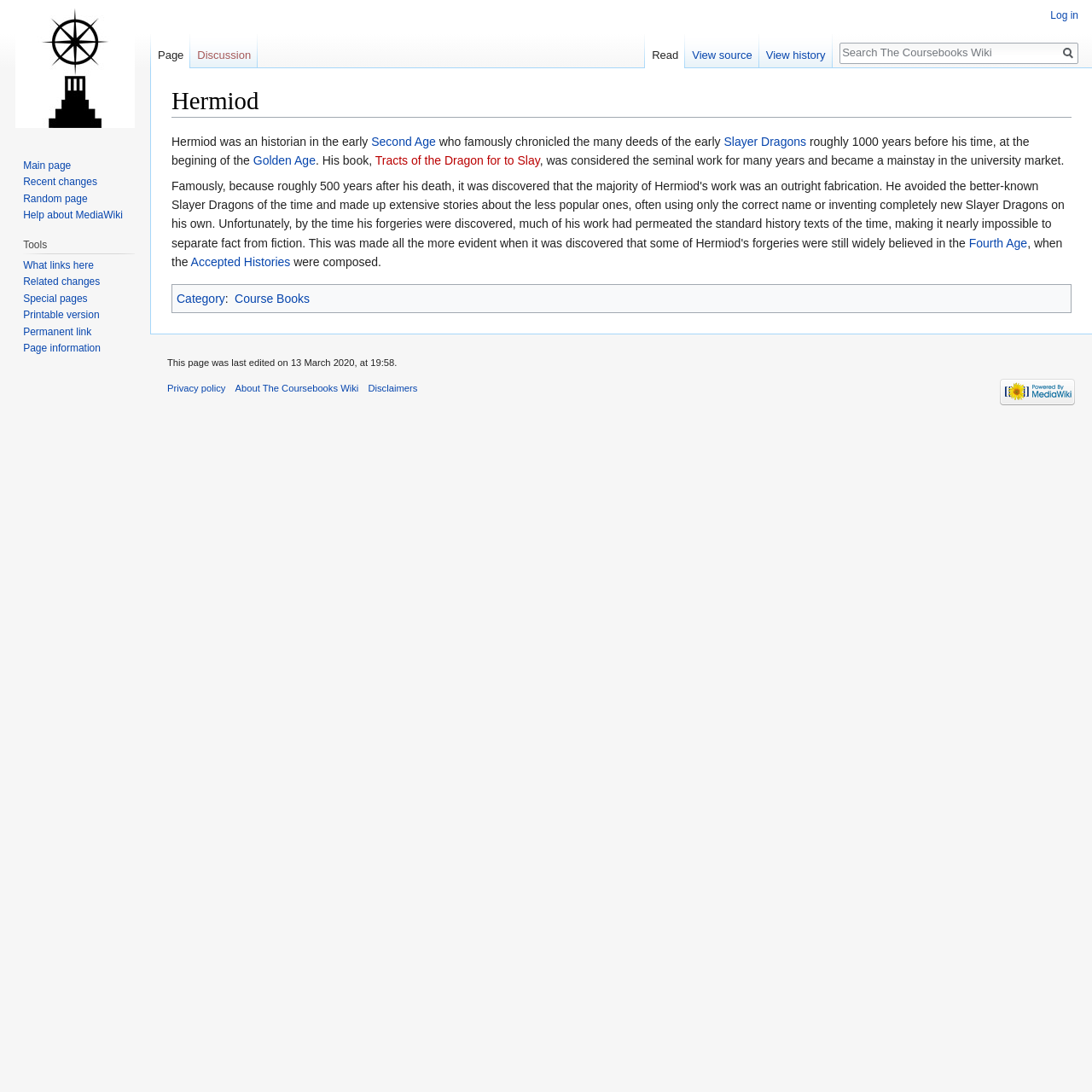What is Hermiod?
Look at the image and answer the question with a single word or phrase.

Historian